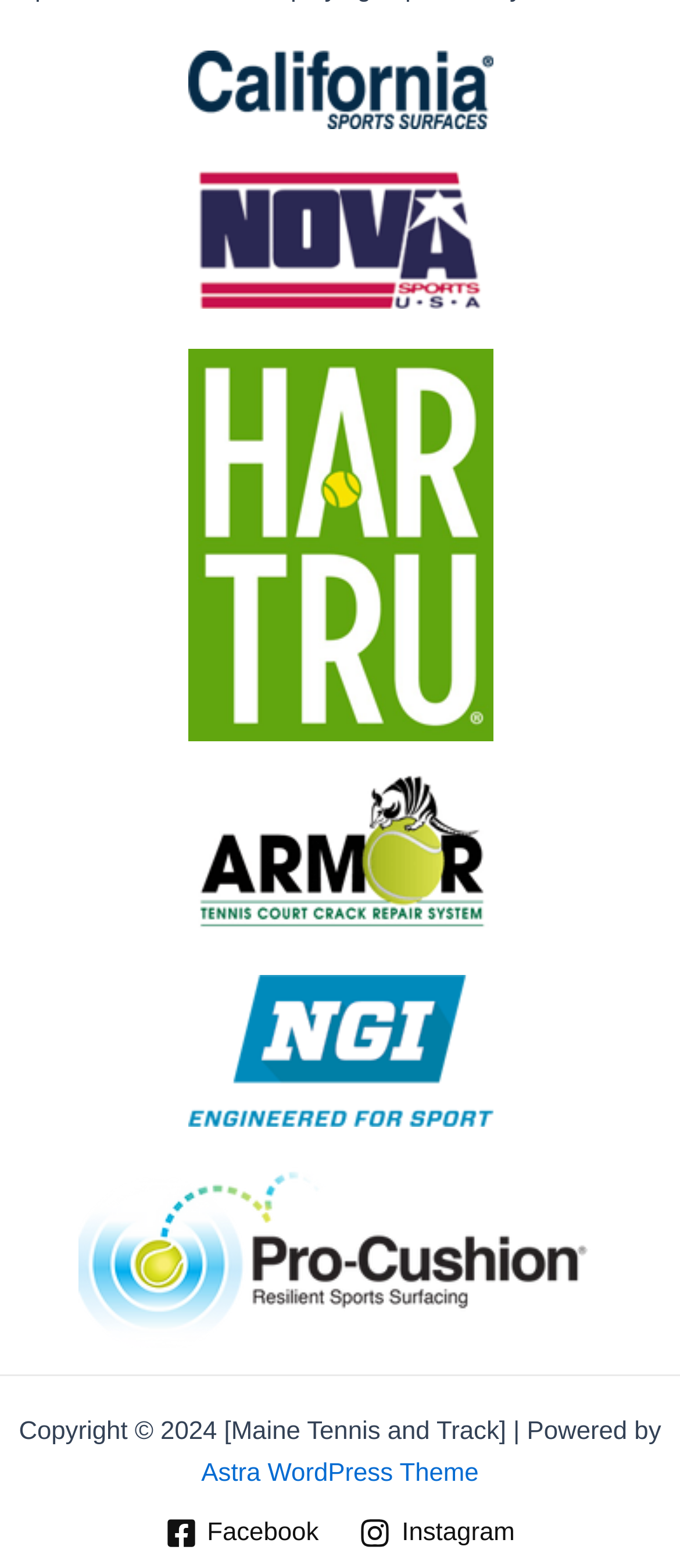How many images are associated with links on the webpage?
Based on the visual, give a brief answer using one word or a short phrase.

6